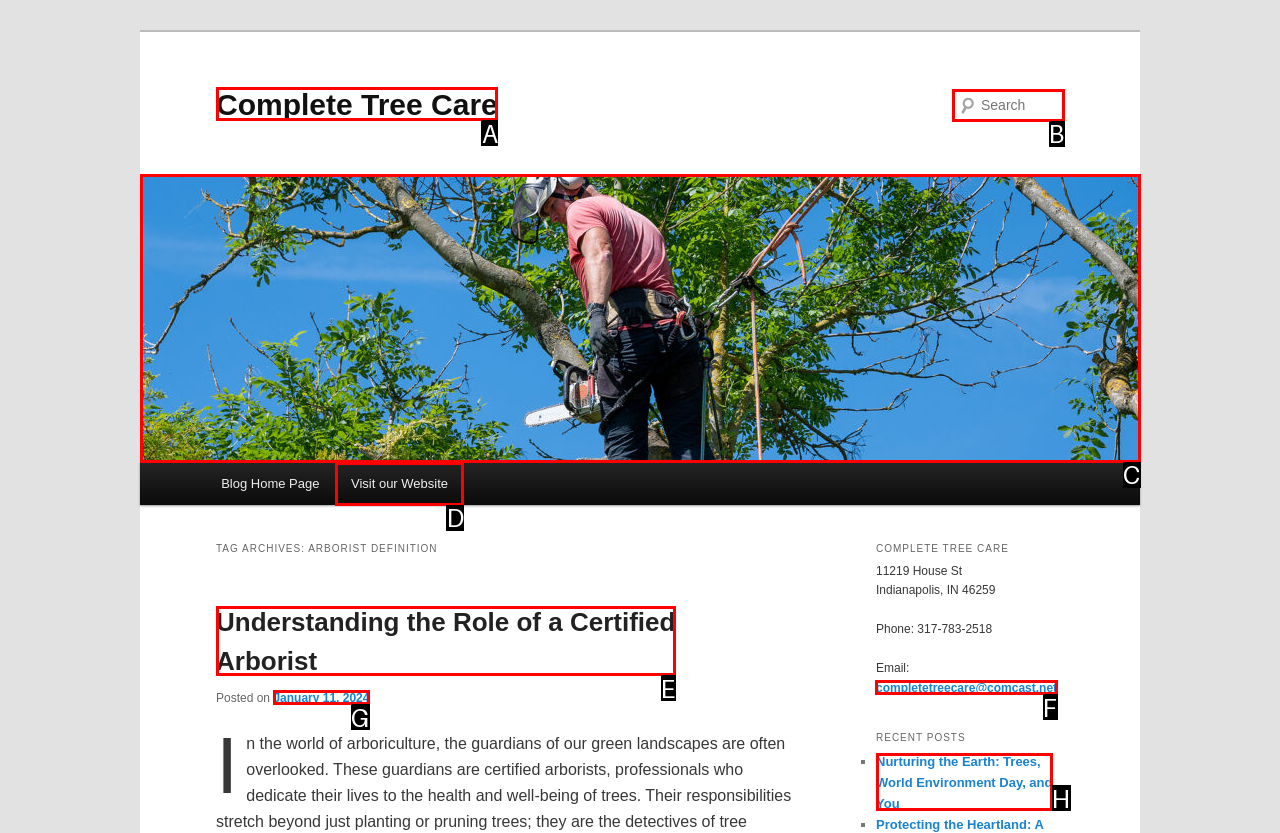Choose the HTML element that should be clicked to accomplish the task: Send an email to completetreecare@comcast.net. Answer with the letter of the chosen option.

F